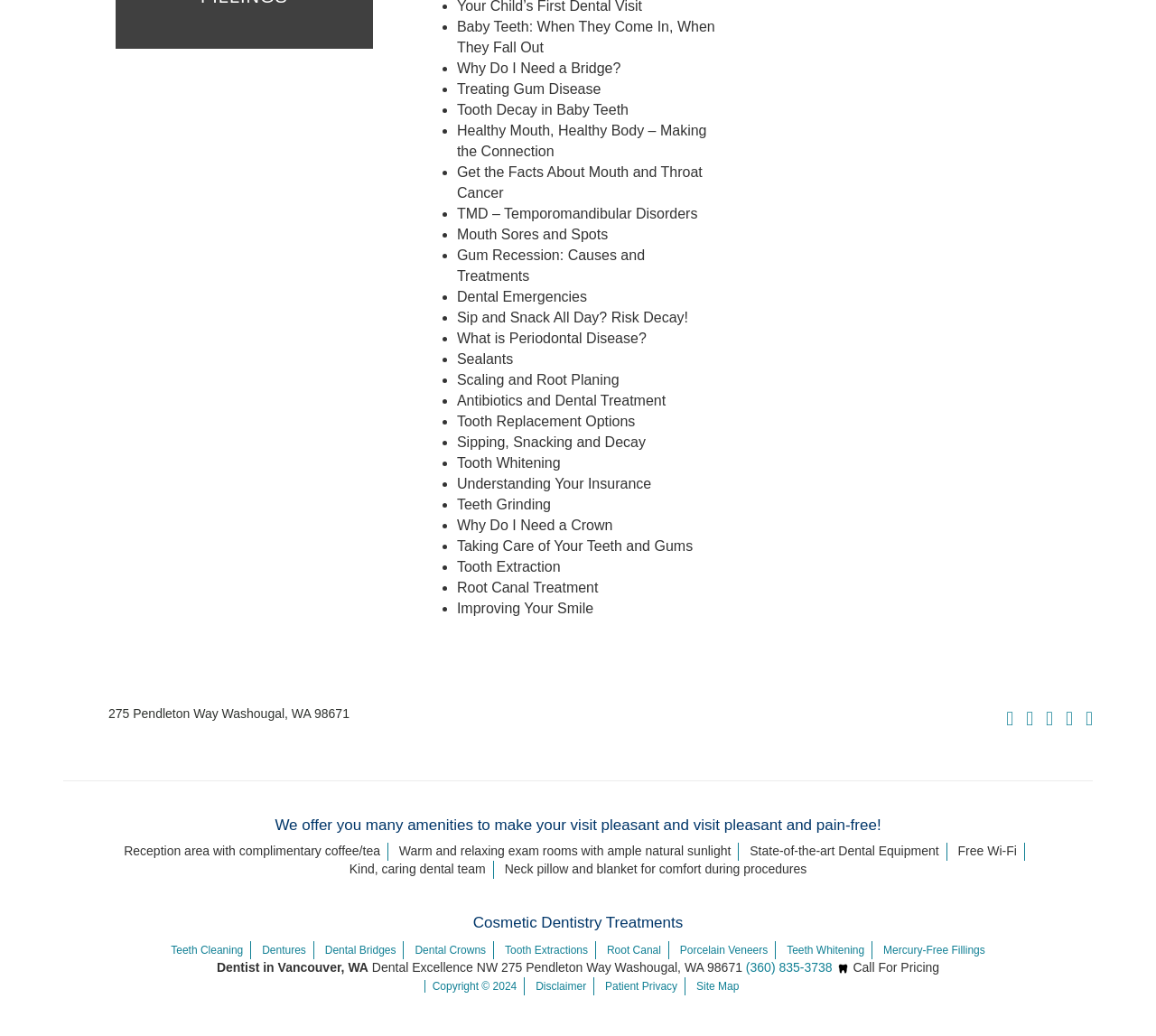Extract the bounding box coordinates for the UI element described by the text: "Root Canal". The coordinates should be in the form of [left, top, right, bottom] with values between 0 and 1.

[0.525, 0.911, 0.572, 0.923]